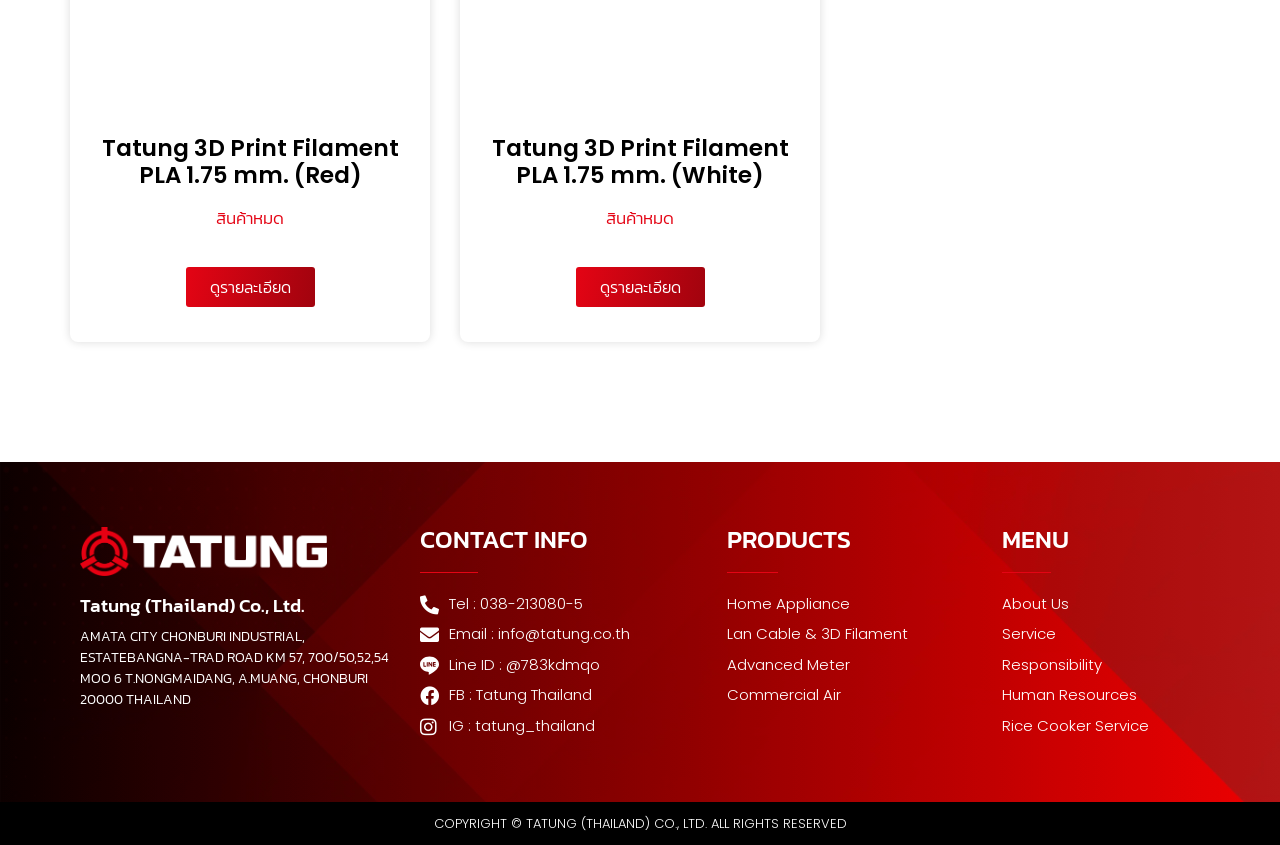Can you find the bounding box coordinates of the area I should click to execute the following instruction: "Learn about Home Appliance products"?

[0.568, 0.702, 0.768, 0.728]